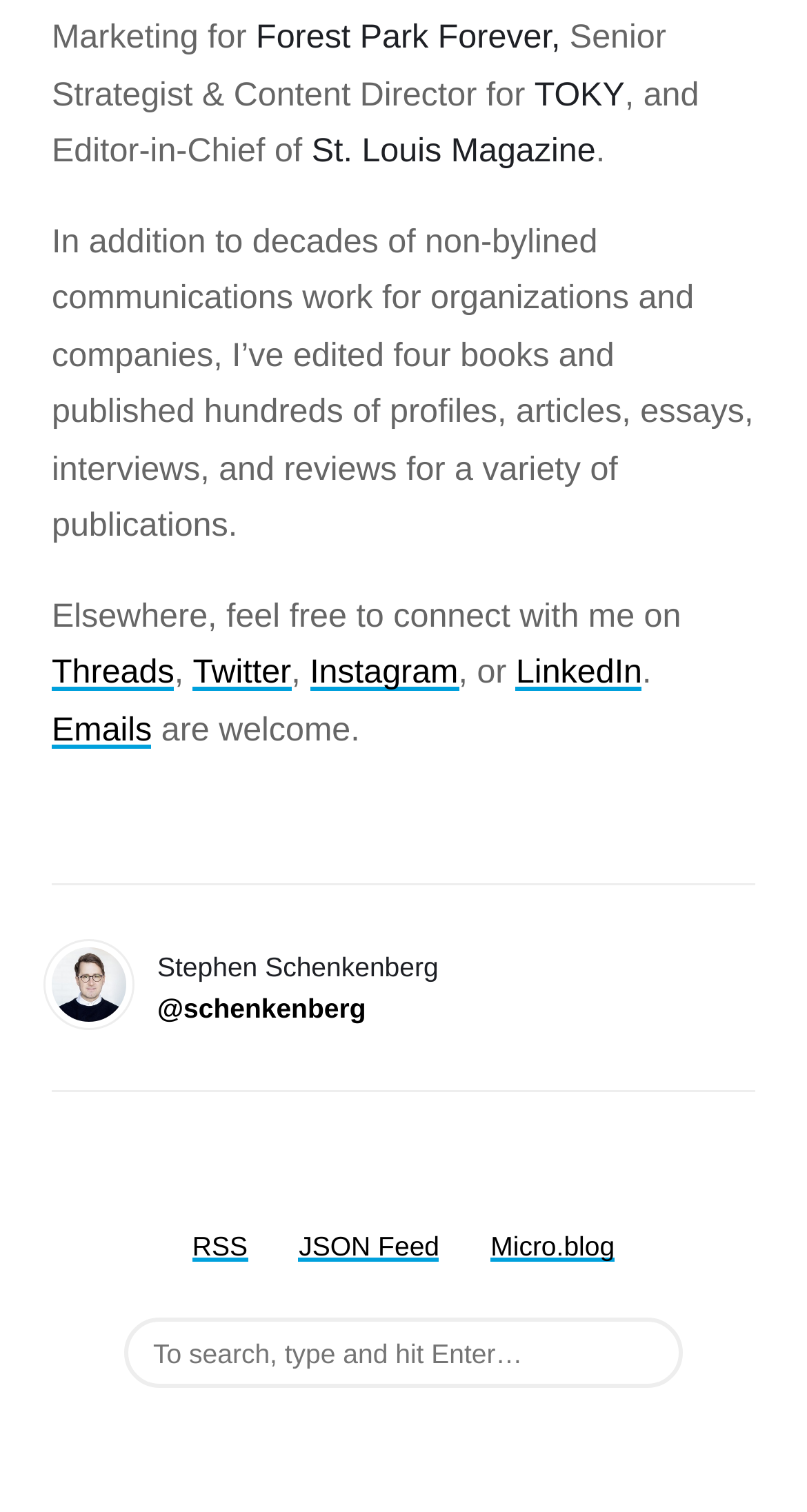Respond to the question below with a single word or phrase:
What is the profession of the person described on this webpage?

Senior Strategist & Content Director